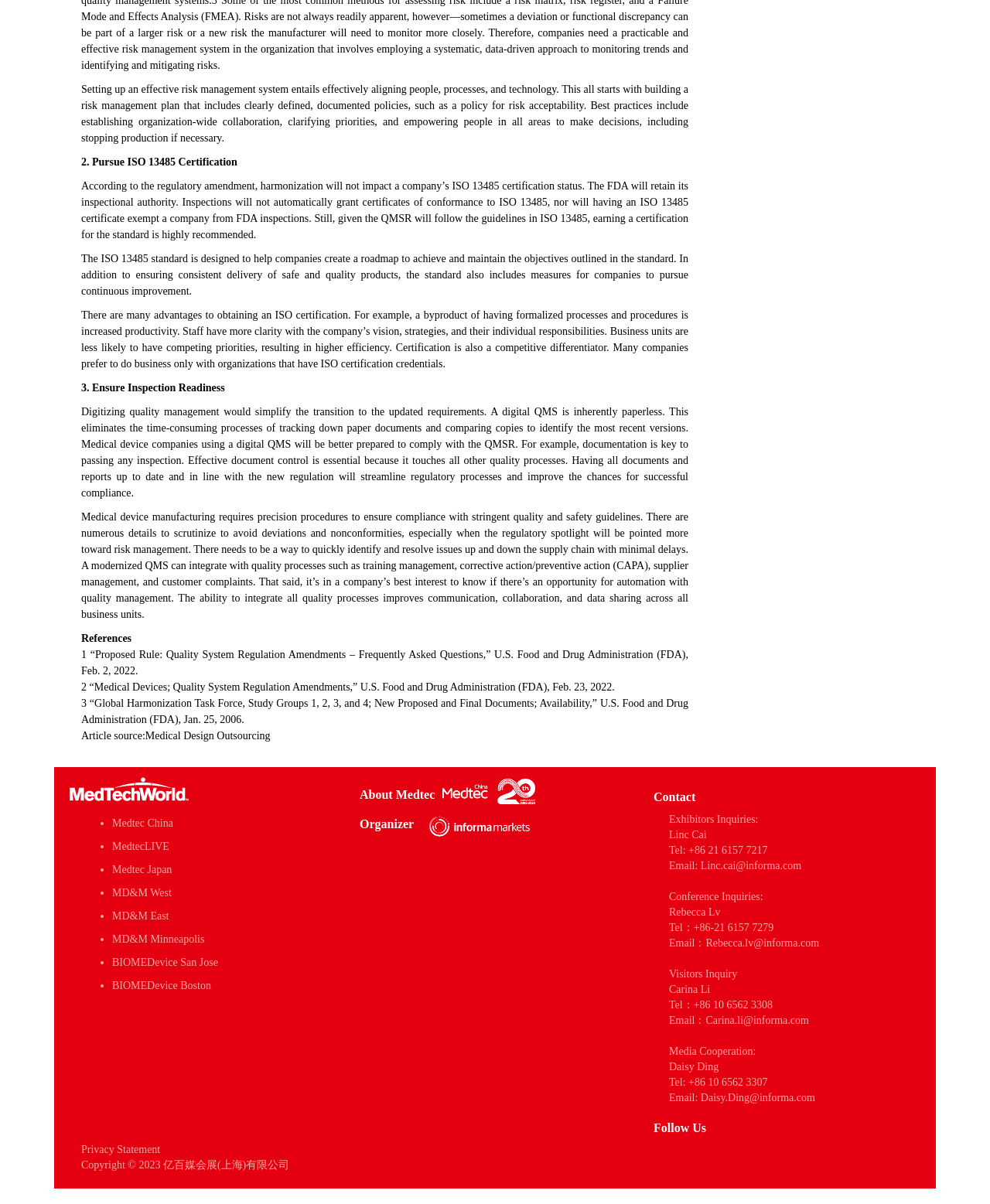Determine the bounding box coordinates for the HTML element mentioned in the following description: "MedtecLIVE". The coordinates should be a list of four floats ranging from 0 to 1, represented as [left, top, right, bottom].

[0.113, 0.698, 0.171, 0.708]